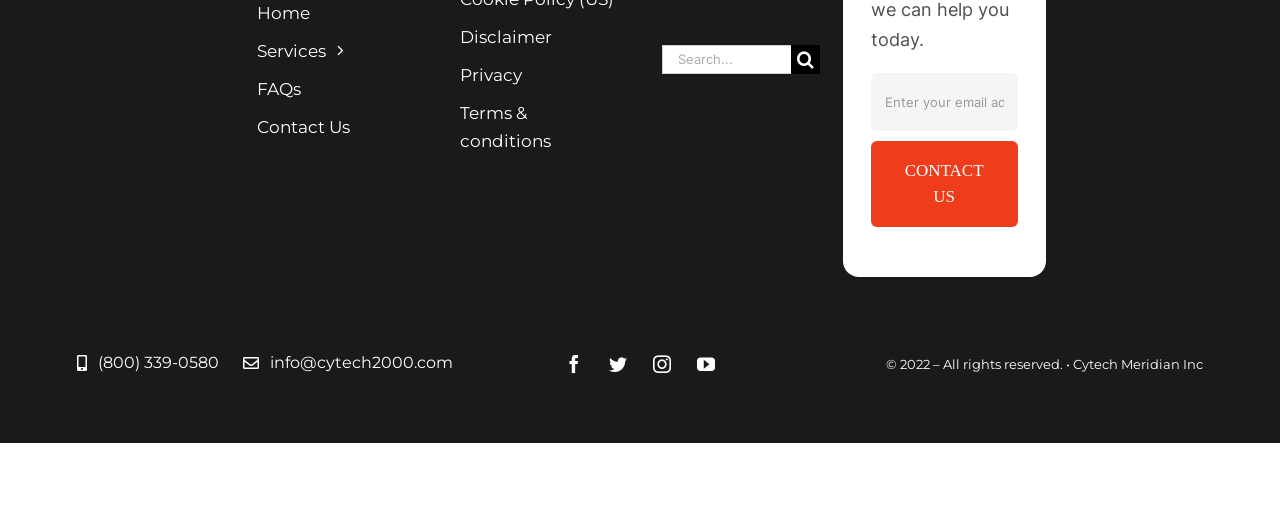Please specify the bounding box coordinates of the area that should be clicked to accomplish the following instruction: "Contact us". The coordinates should consist of four float numbers between 0 and 1, i.e., [left, top, right, bottom].

[0.68, 0.272, 0.795, 0.439]